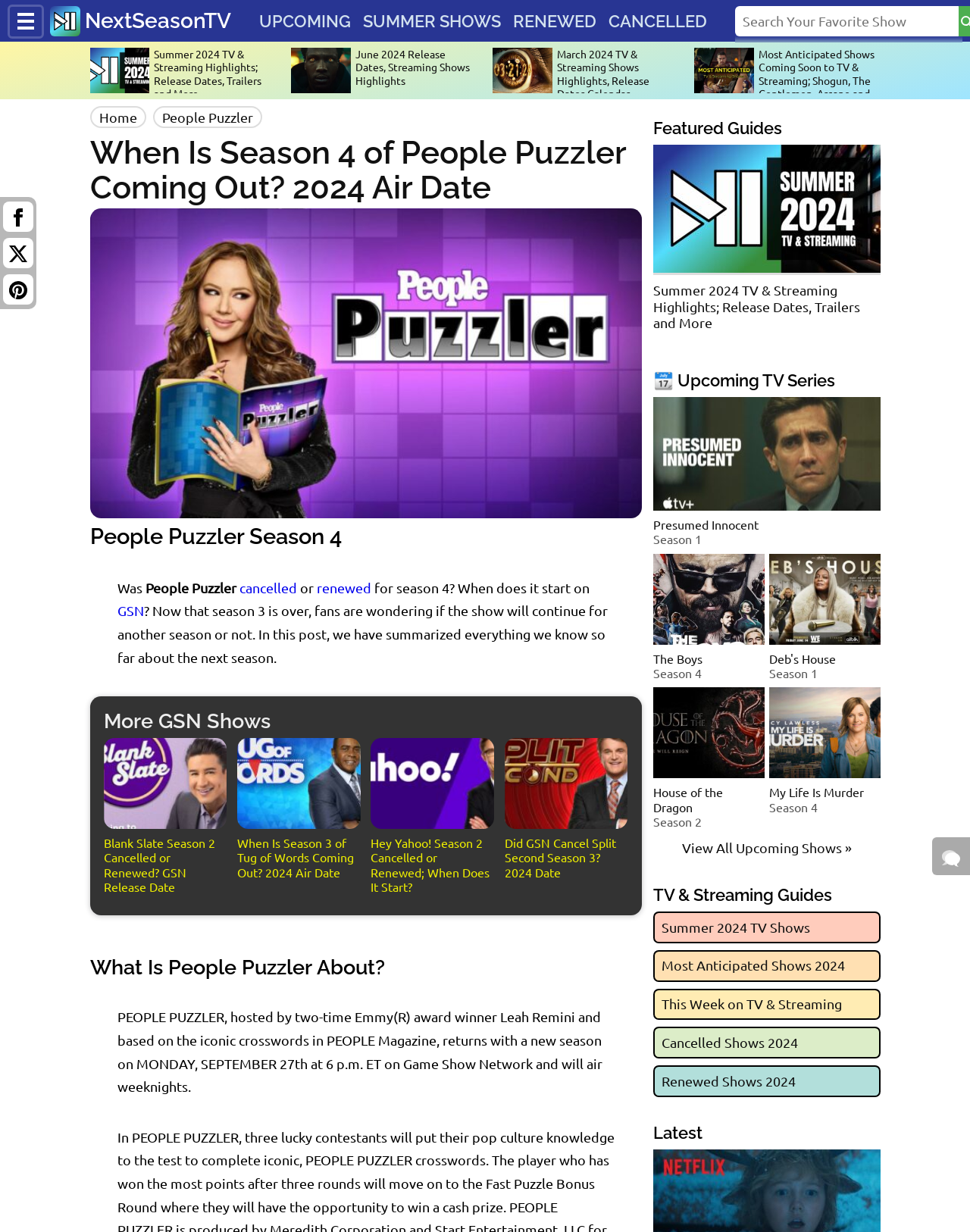Identify the bounding box coordinates necessary to click and complete the given instruction: "Click on uSis".

None